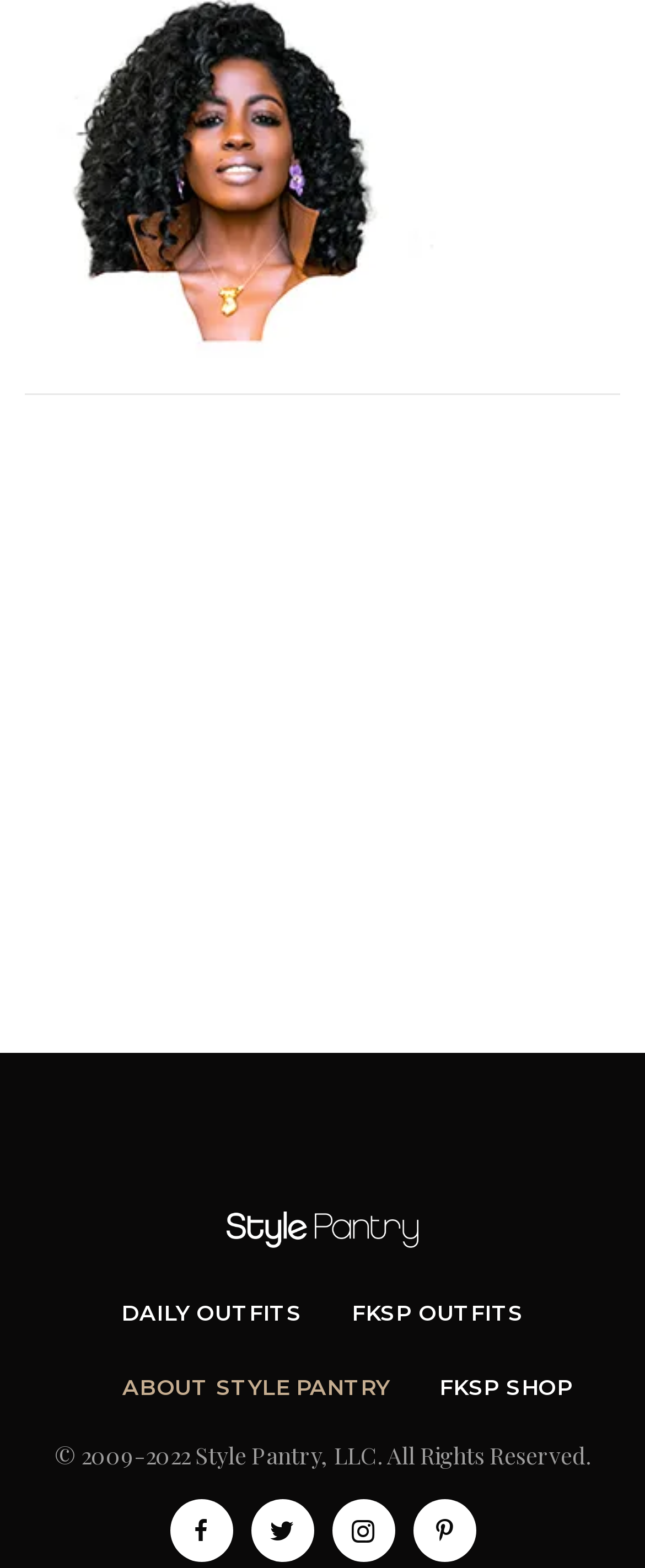Based on the visual content of the image, answer the question thoroughly: What are the main categories on the website?

The main categories on the website can be determined by looking at the link elements with the texts 'DAILY OUTFITS', 'FKSP OUTFITS', 'ABOUT STYLE PANTRY', and 'FKSP SHOP', which are located near the top of the page and are likely the main navigation menu.